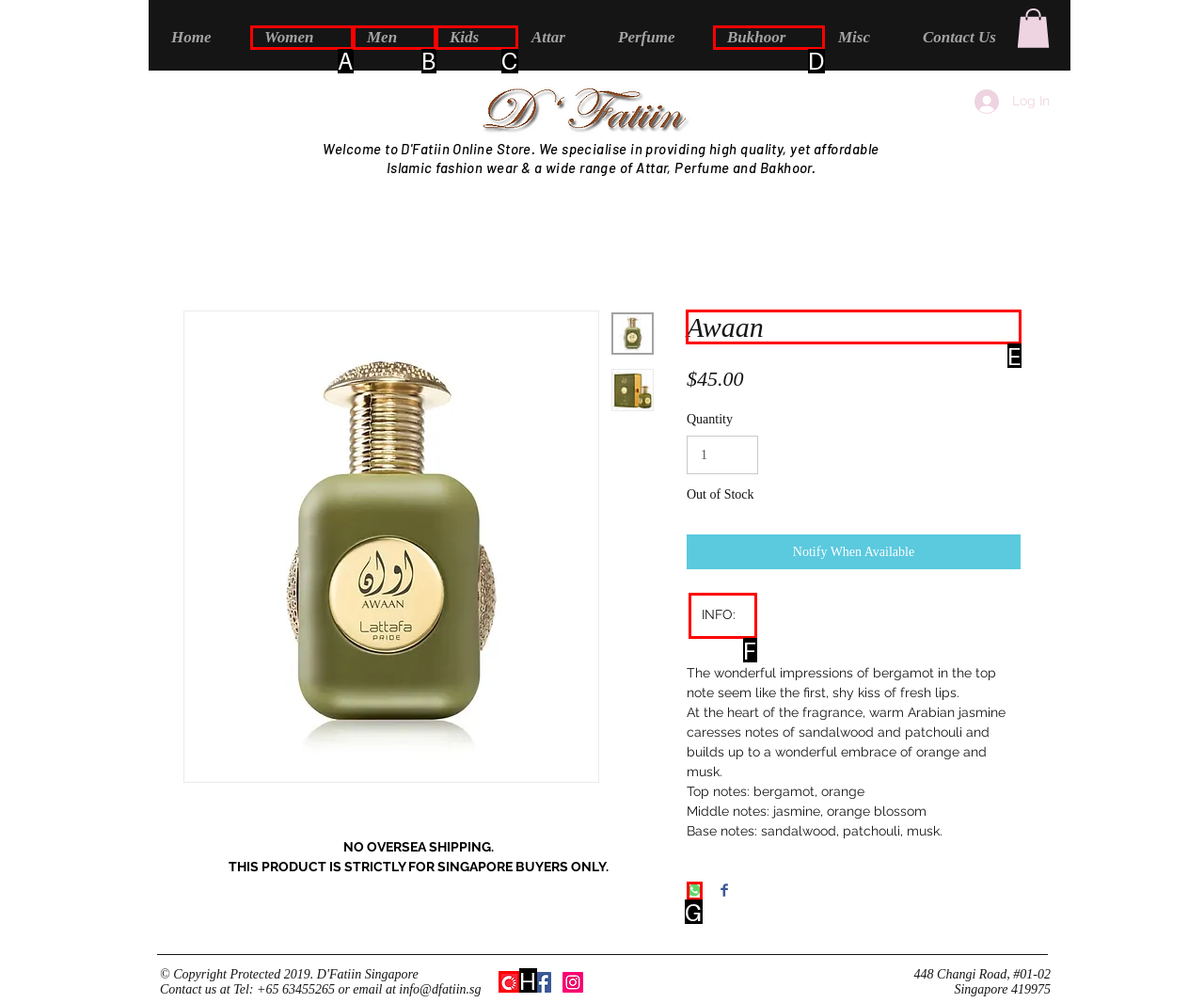Determine which HTML element to click on in order to complete the action: View product information.
Reply with the letter of the selected option.

E